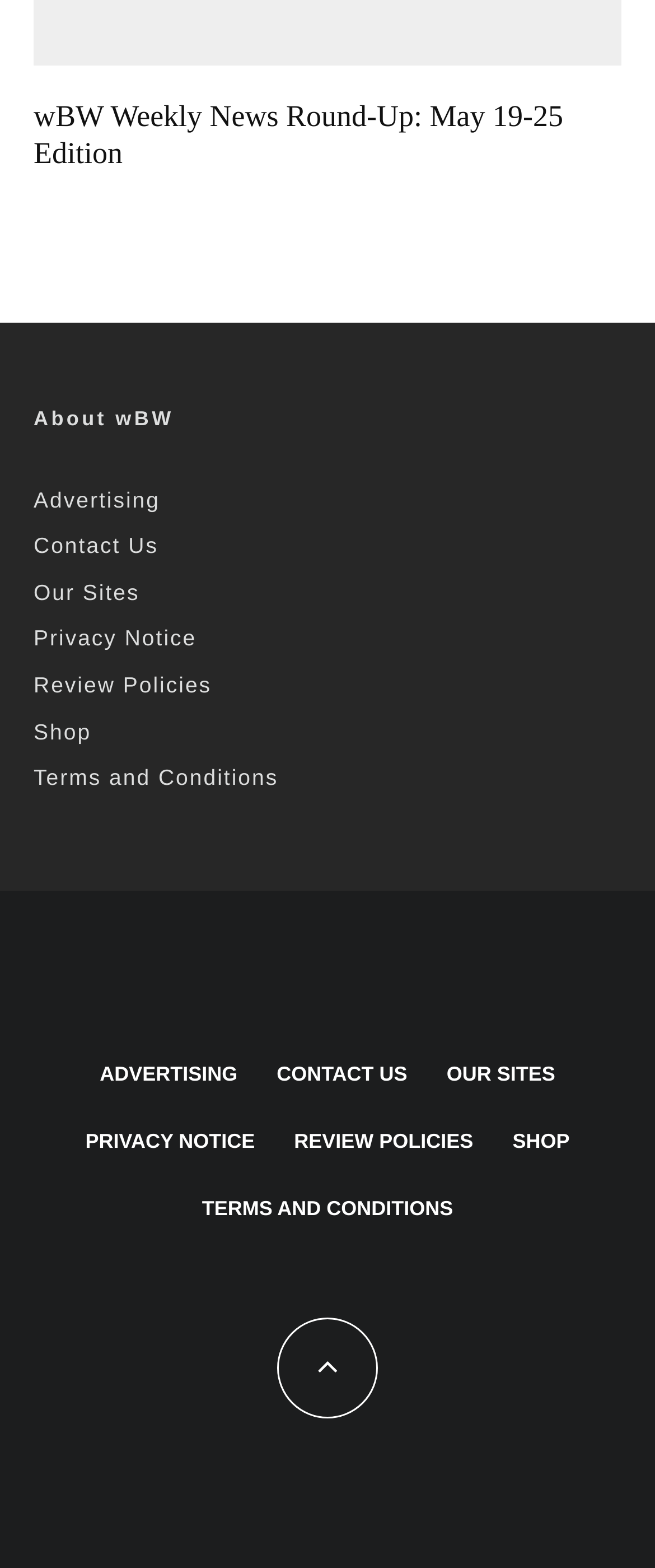Using the given description, provide the bounding box coordinates formatted as (top-left x, top-left y, bottom-right x, bottom-right y), with all values being floating point numbers between 0 and 1. Description: Contact Us

[0.051, 0.34, 0.242, 0.356]